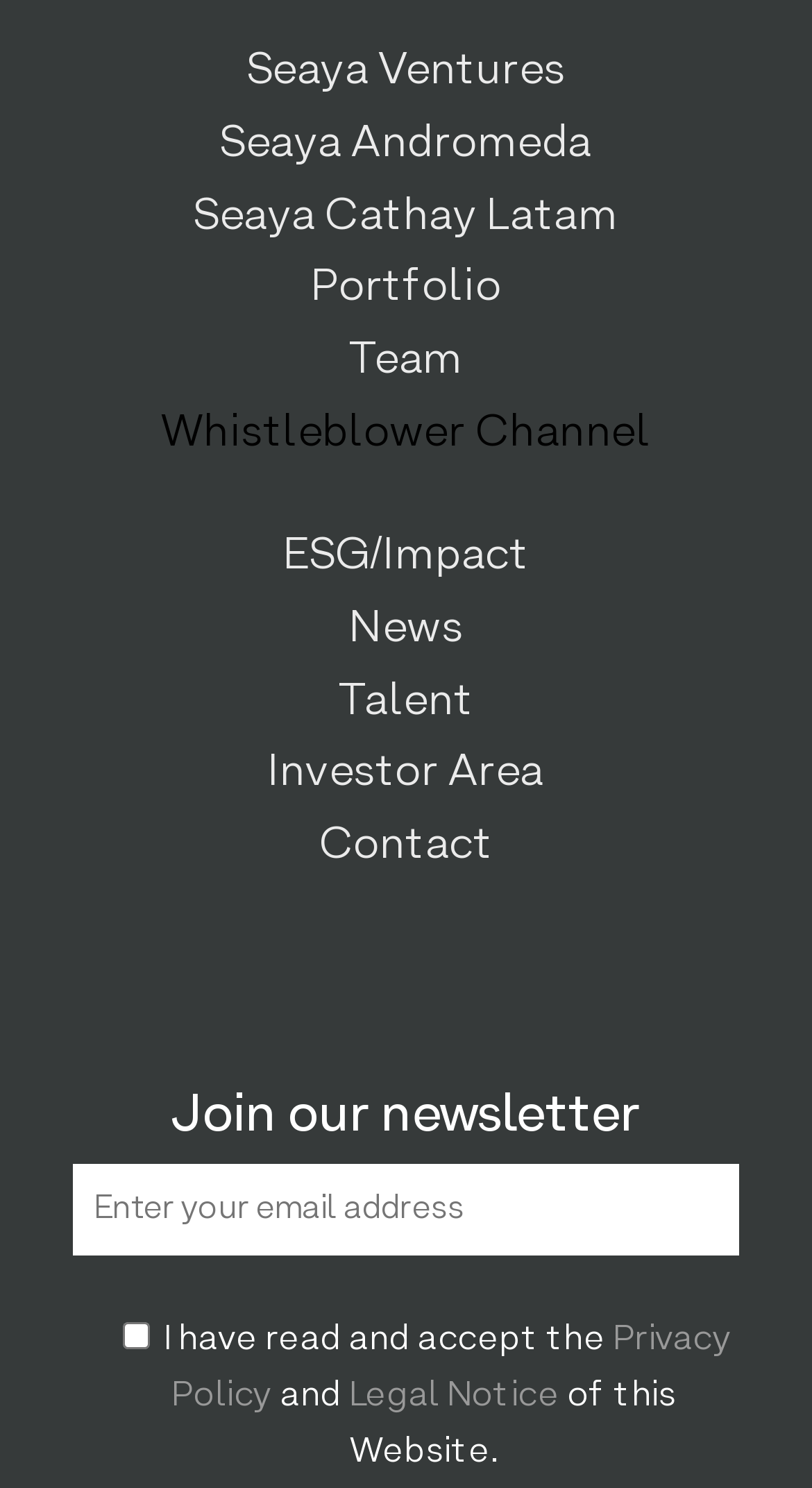Identify the bounding box coordinates for the UI element described as follows: Talent. Use the format (top-left x, top-left y, bottom-right x, bottom-right y) and ensure all values are floating point numbers between 0 and 1.

[0.417, 0.456, 0.583, 0.487]